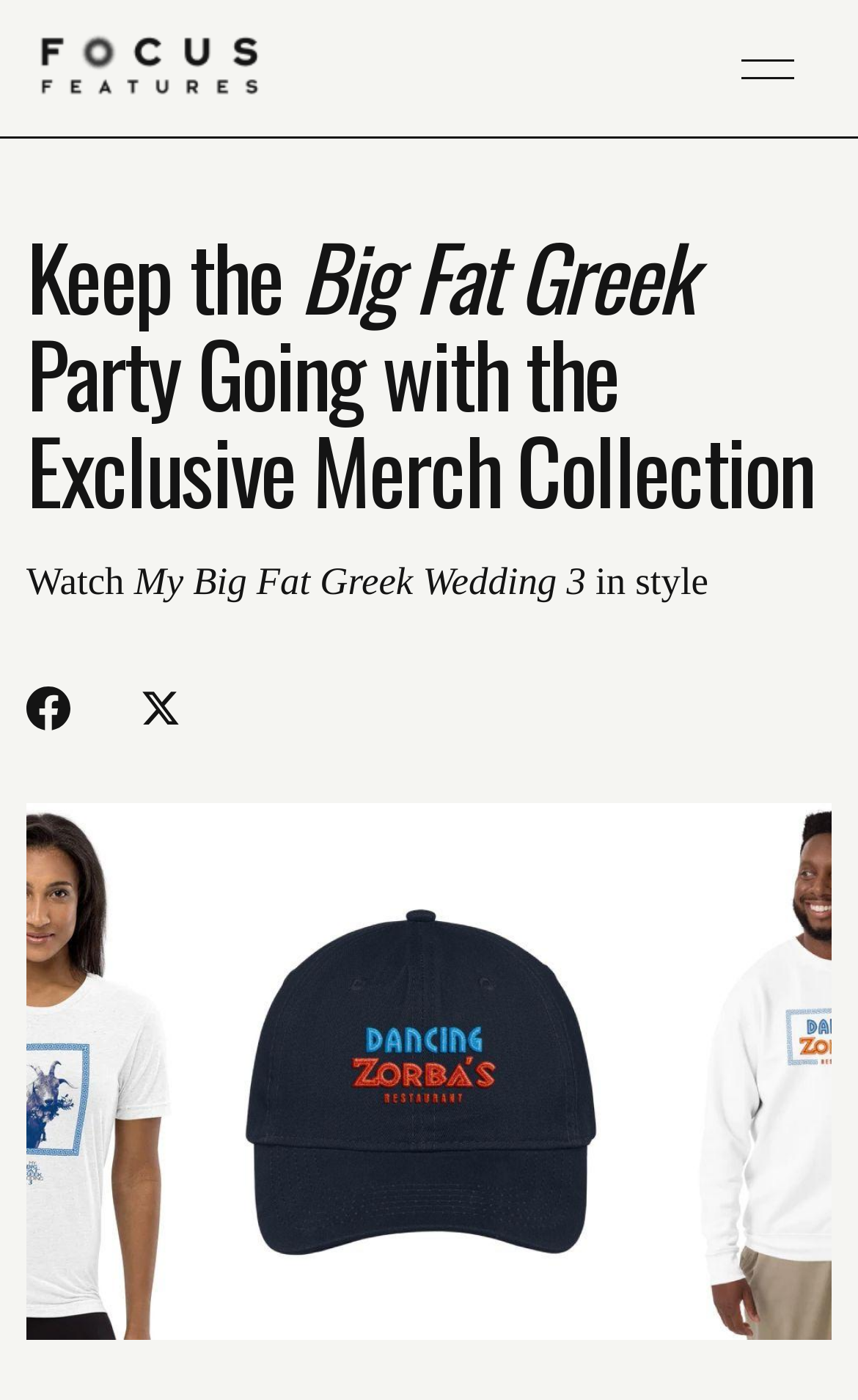Please predict the bounding box coordinates (top-left x, top-left y, bottom-right x, bottom-right y) for the UI element in the screenshot that fits the description: parent_node: FILMS aria-label="Open Navigation"

[0.821, 0.002, 0.969, 0.095]